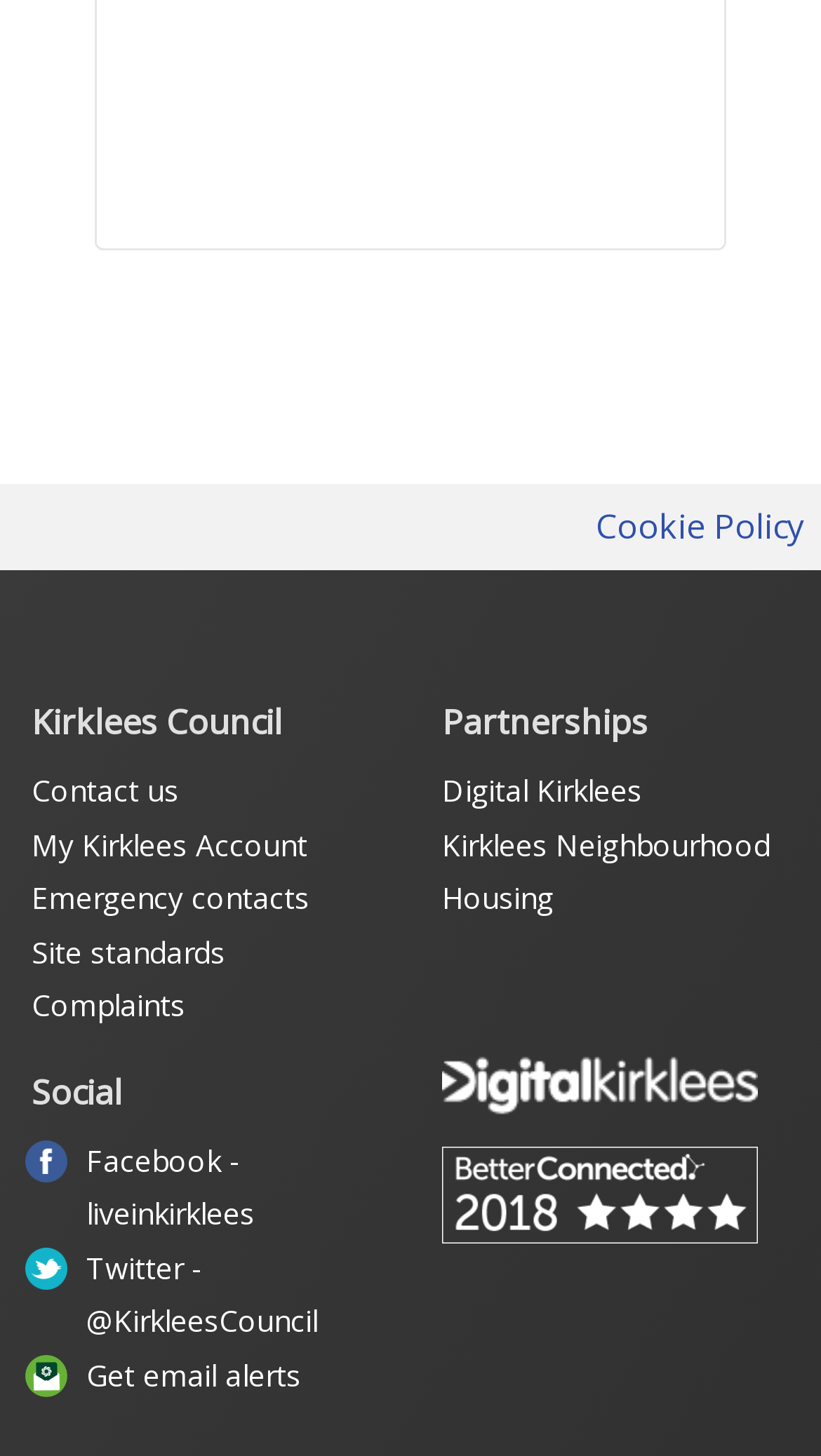Please provide a one-word or phrase answer to the question: 
How many social media links are there?

3